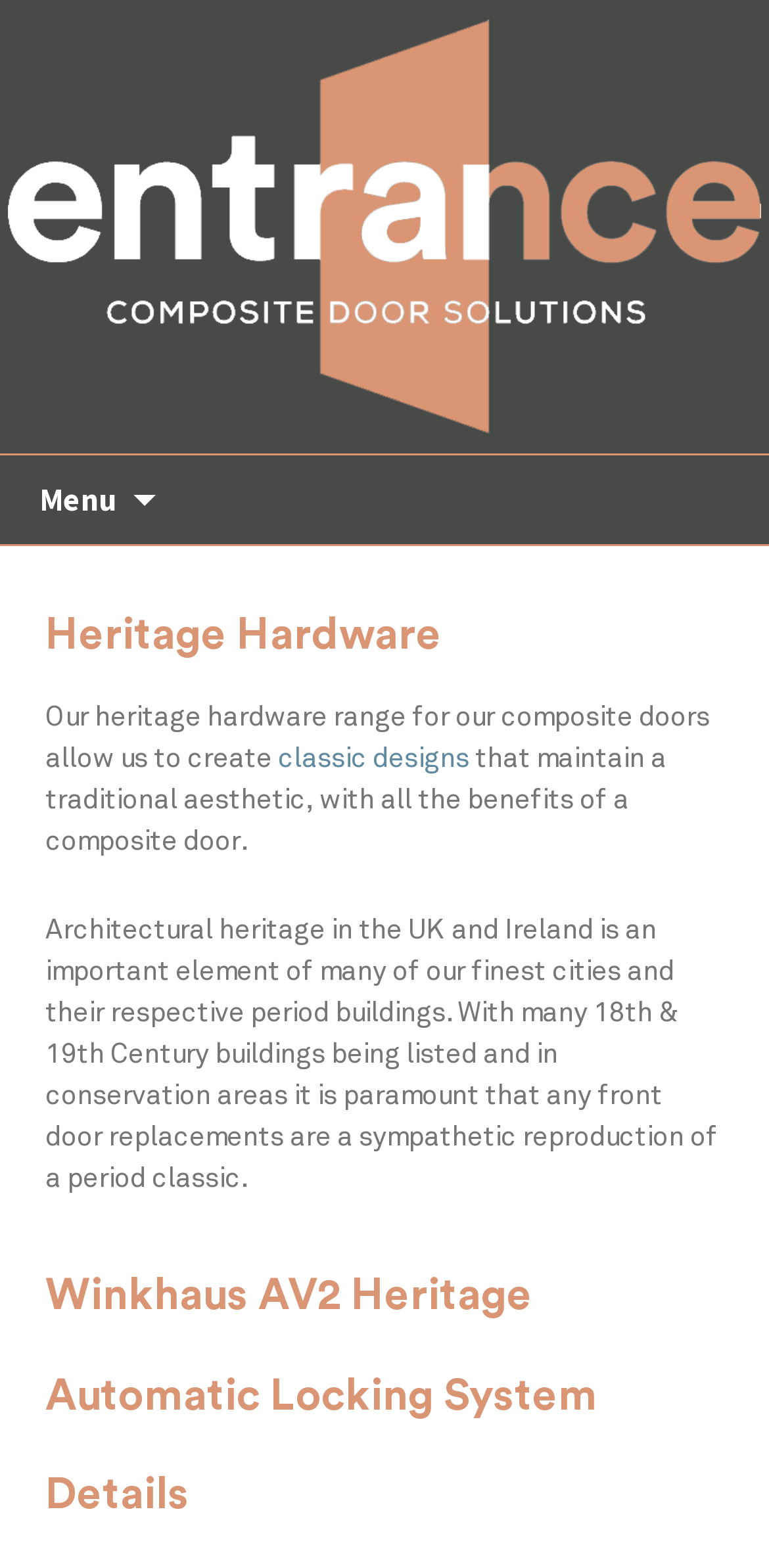What is the importance of front door replacements in conservation areas?
Please give a well-detailed answer to the question.

According to the webpage, 'it is paramount that any front door replacements are a sympathetic reproduction of a period classic' in conservation areas, emphasizing the need for replacements to be consistent with the original style.